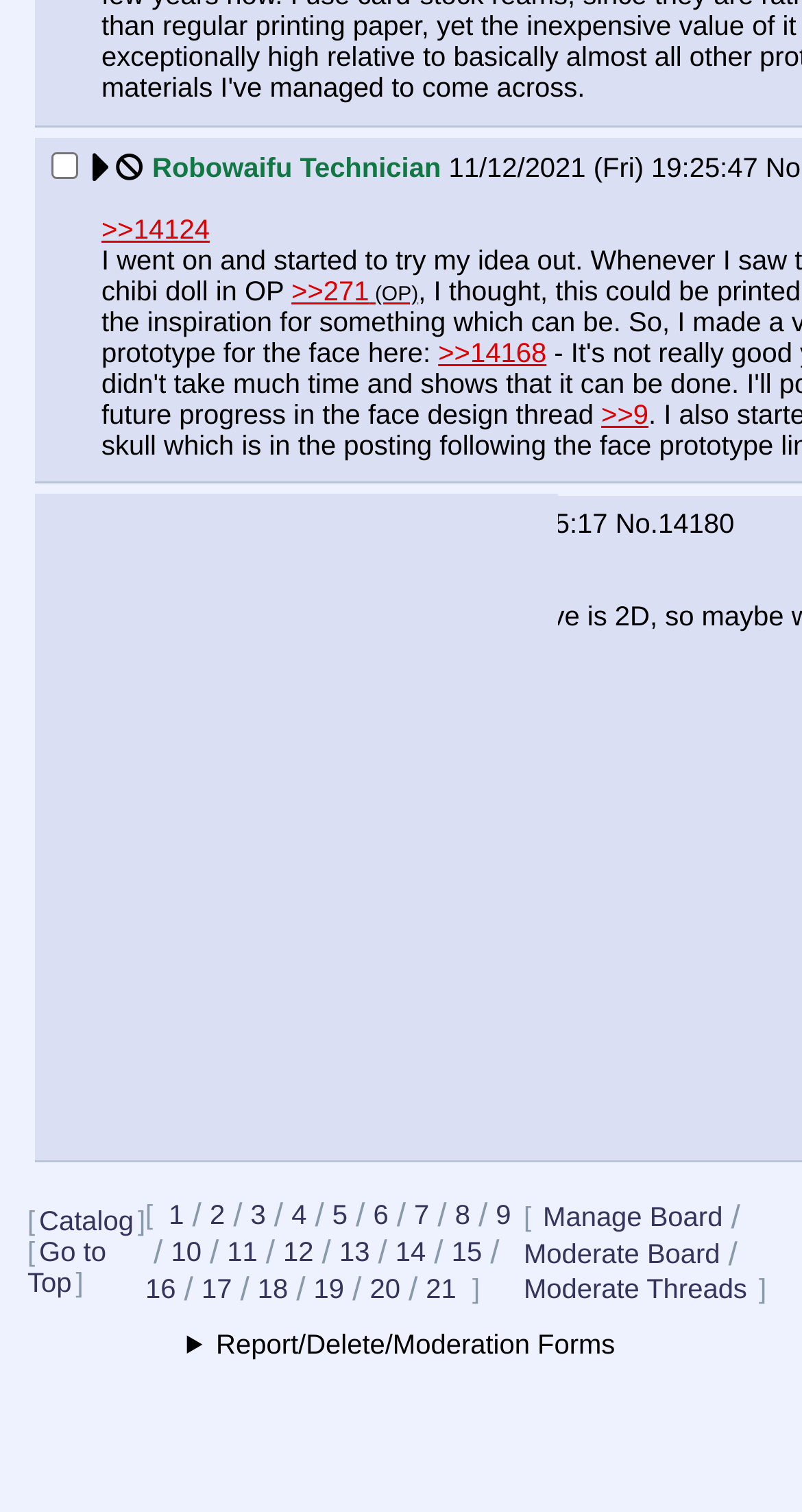Predict the bounding box for the UI component with the following description: "19".

[0.391, 0.842, 0.461, 0.862]